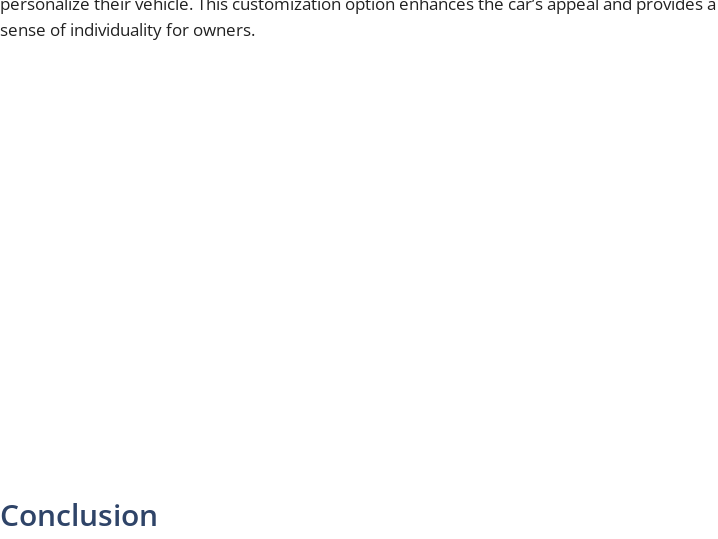What is summarized below the video player?
Refer to the image and offer an in-depth and detailed answer to the question.

The caption states that a concluding section below the video player summarizes the car's impressive braking capabilities, underscoring its safety and performance advantages in the competitive sports car market.